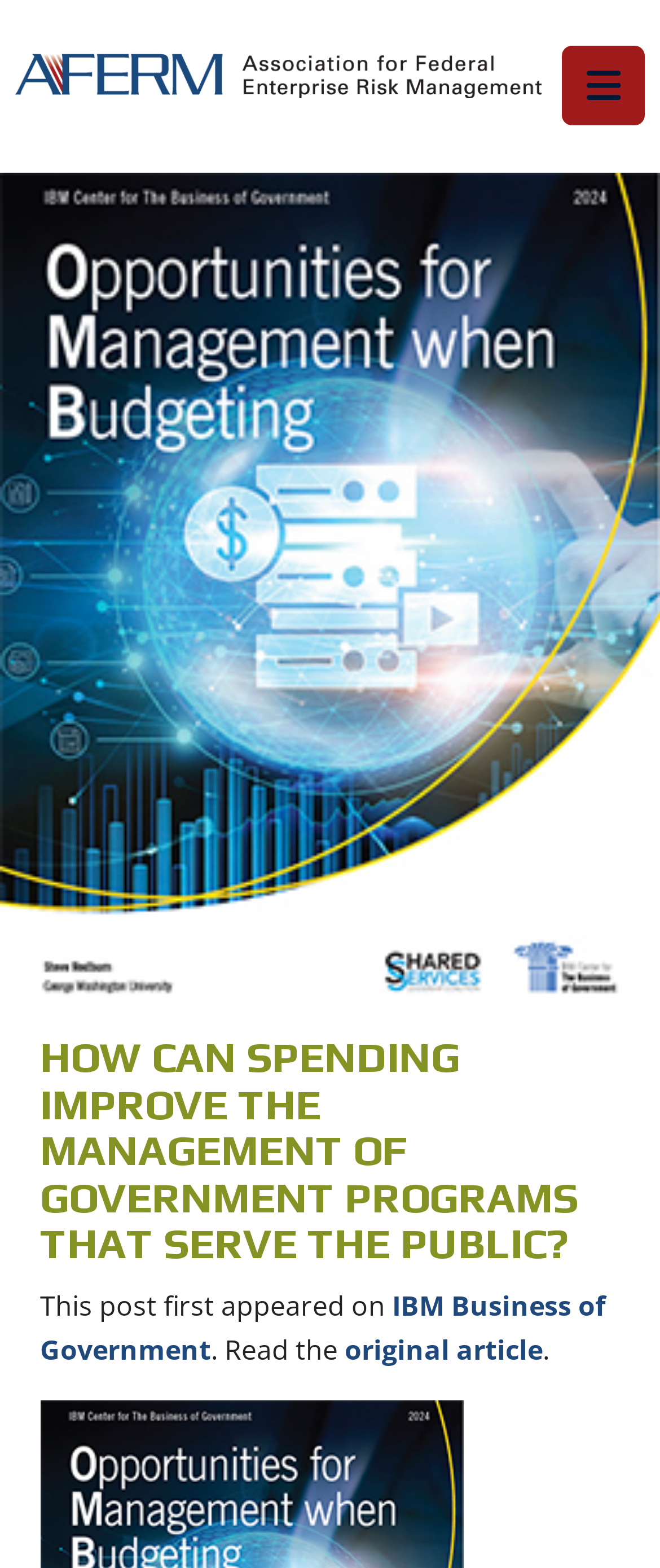Provide a brief response to the question using a single word or phrase: 
What is the original source of the article?

IBM Business of Government